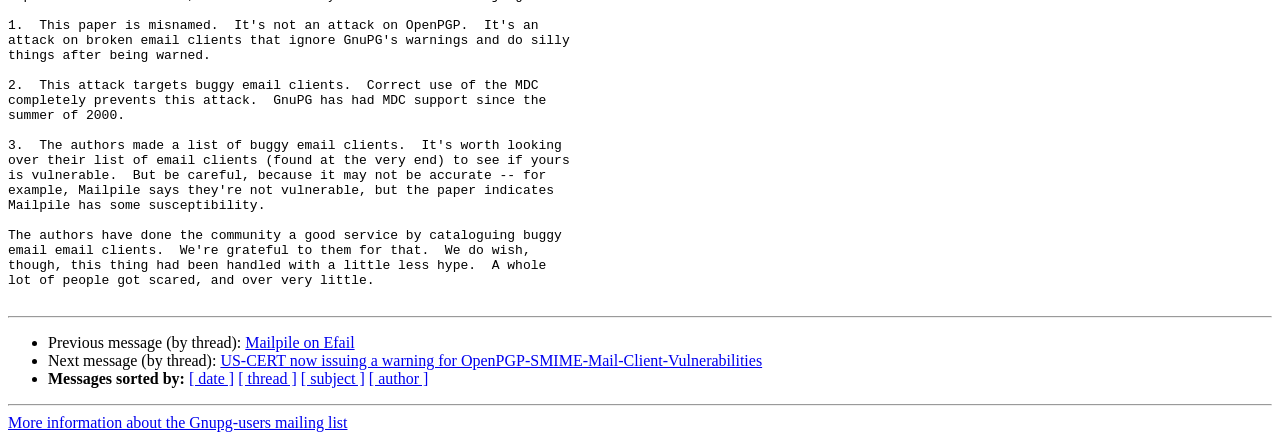Extract the bounding box coordinates of the UI element described: "[ thread ]". Provide the coordinates in the format [left, top, right, bottom] with values ranging from 0 to 1.

[0.186, 0.842, 0.232, 0.881]